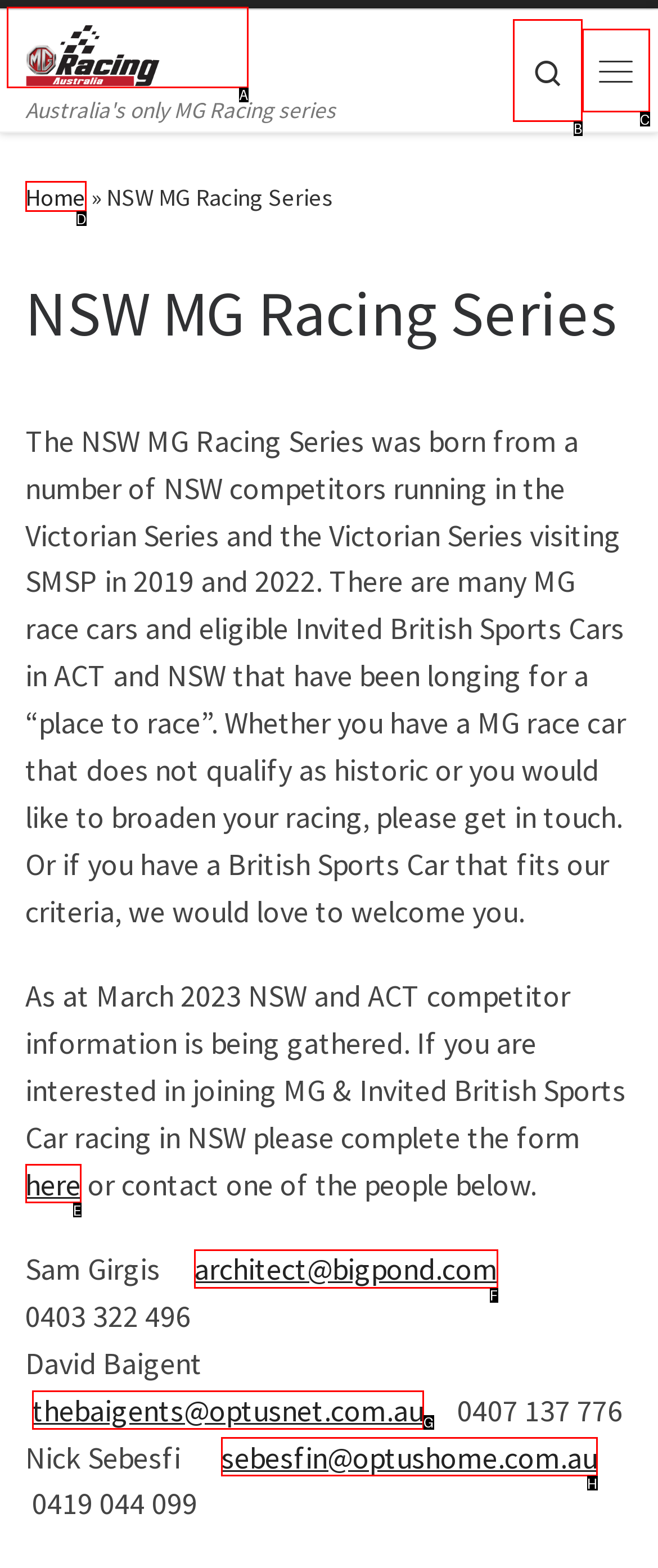Given the description: Skip to content
Identify the letter of the matching UI element from the options.

A